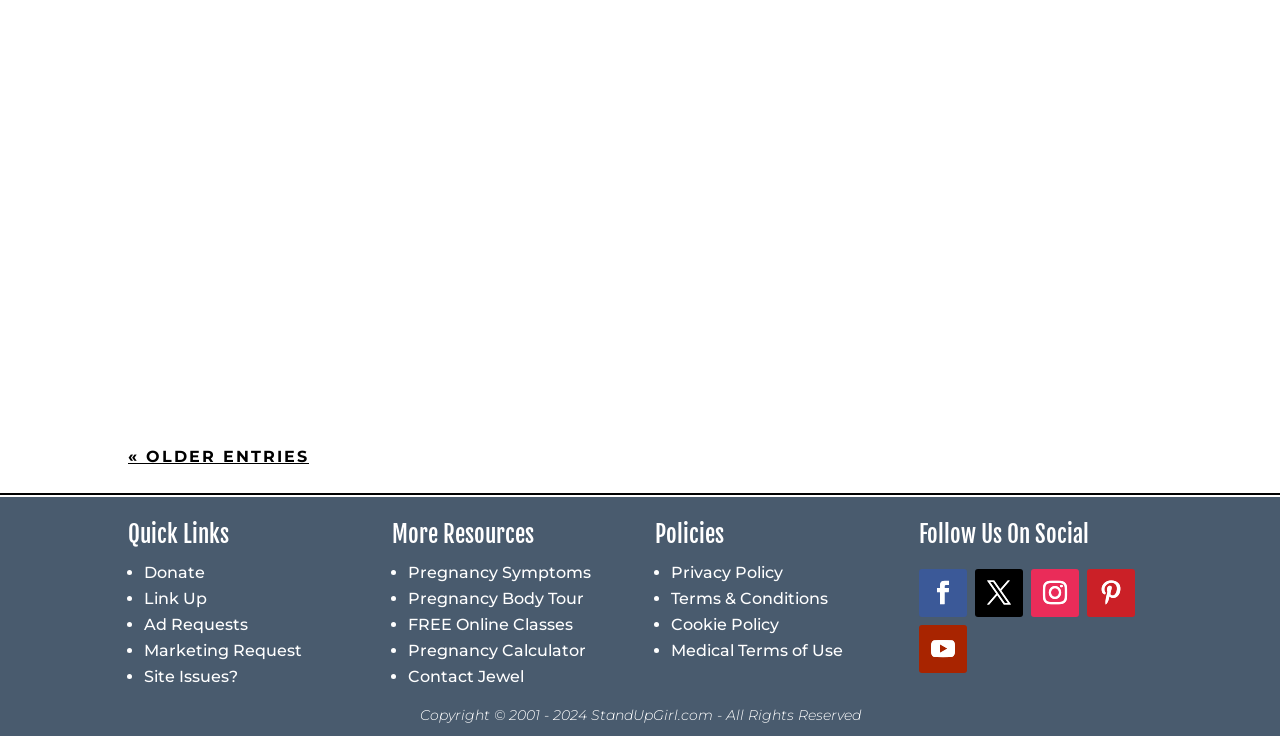Determine the bounding box coordinates of the area to click in order to meet this instruction: "View dog treats".

None